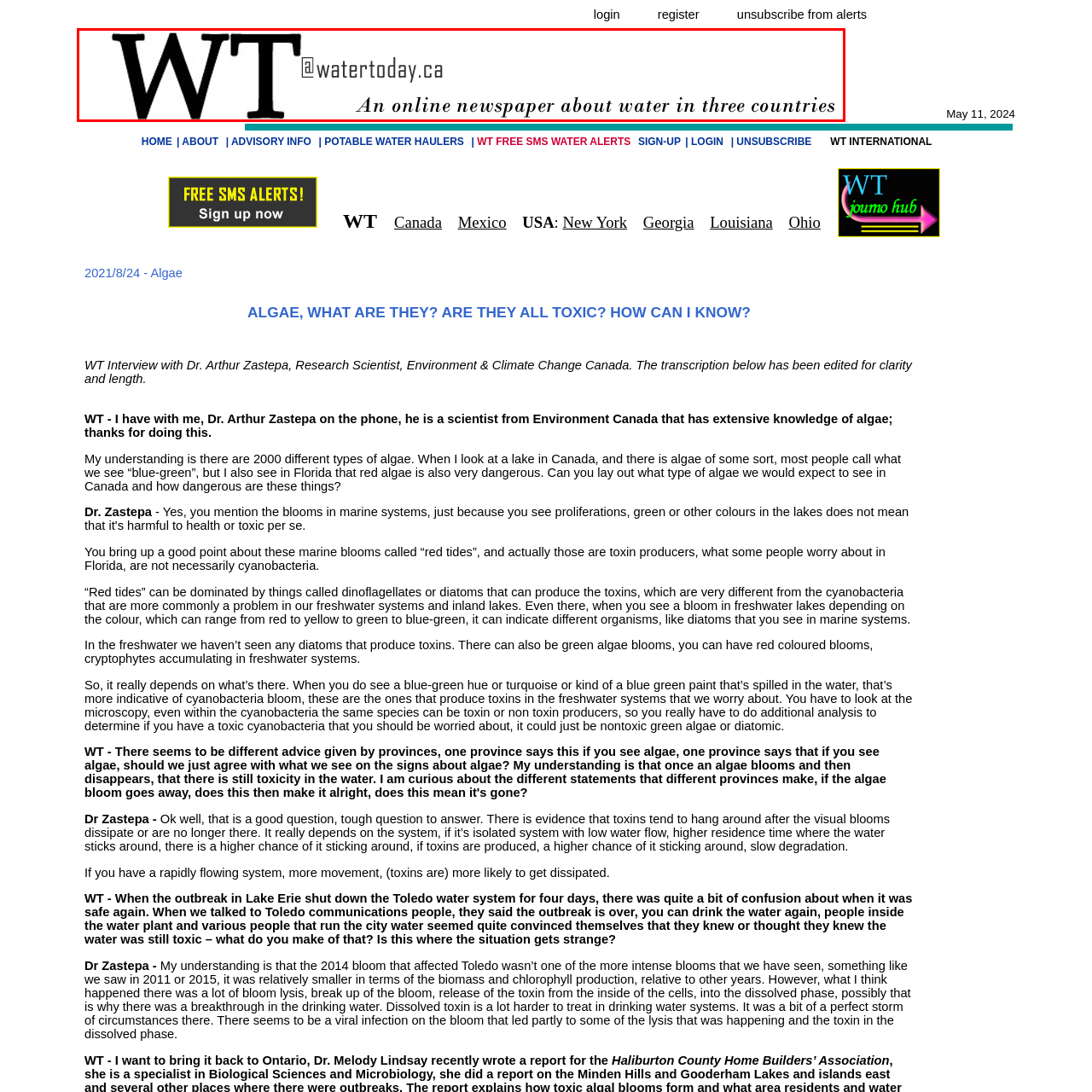Craft a comprehensive description of the image located inside the red boundary.

The image features the logo of "Water Today," represented by the bold letters "WT" alongside the text "@watertoday.ca." This logo is a visual identifier for the online newspaper, highlighting its focus on water-related issues across three countries. Below the logo, a tagline reads "An online newspaper about water in three countries," emphasizing the publication's commitment to covering water topics and news pertinent to Canada, the USA, and Mexico. The design combines a clean, professional aesthetic with a clear message about the platform's mission to inform and engage readers on vital water-related matters.